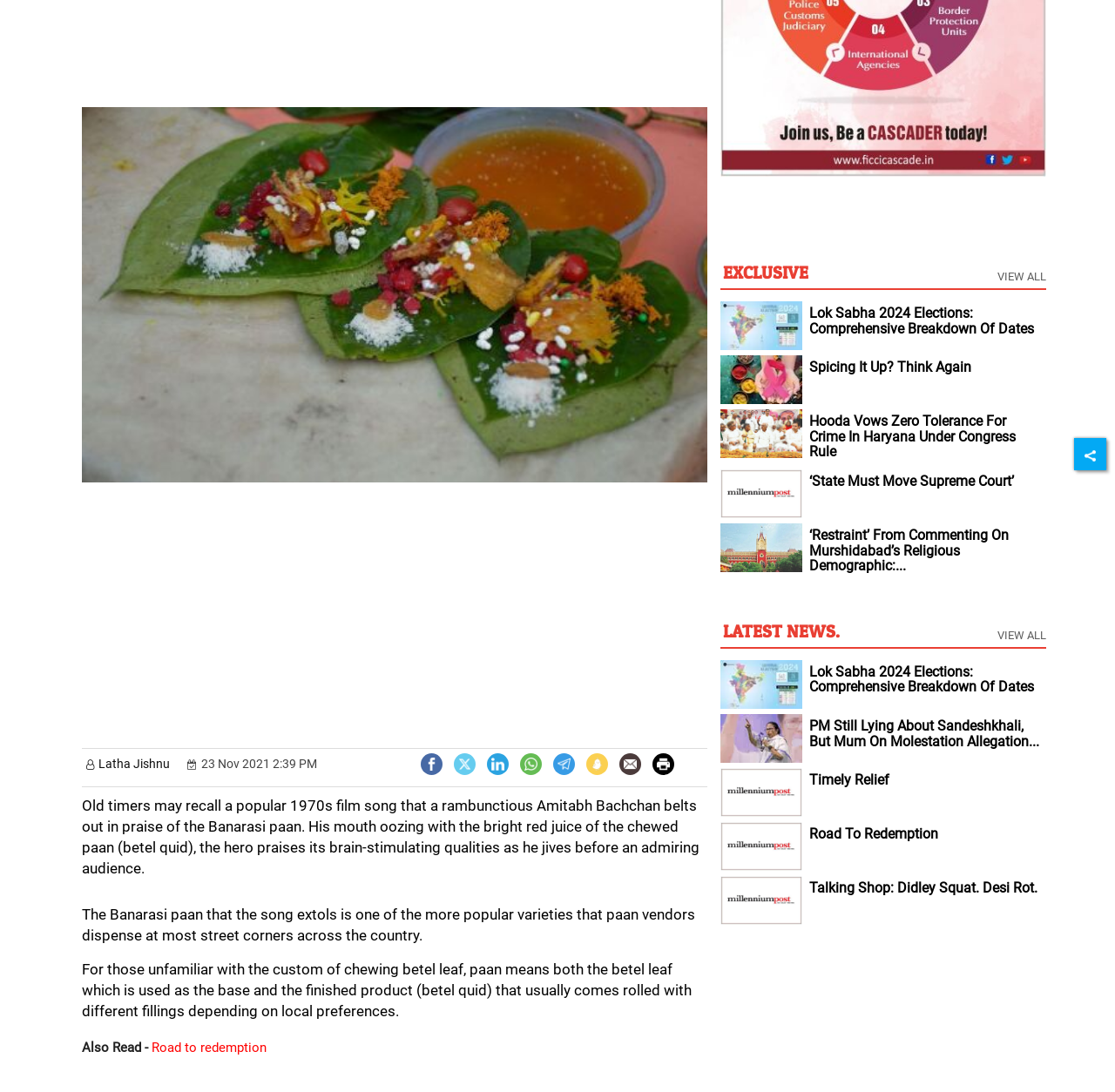Using the provided element description "Spicing it up? Think again", determine the bounding box coordinates of the UI element.

[0.725, 0.328, 0.871, 0.343]